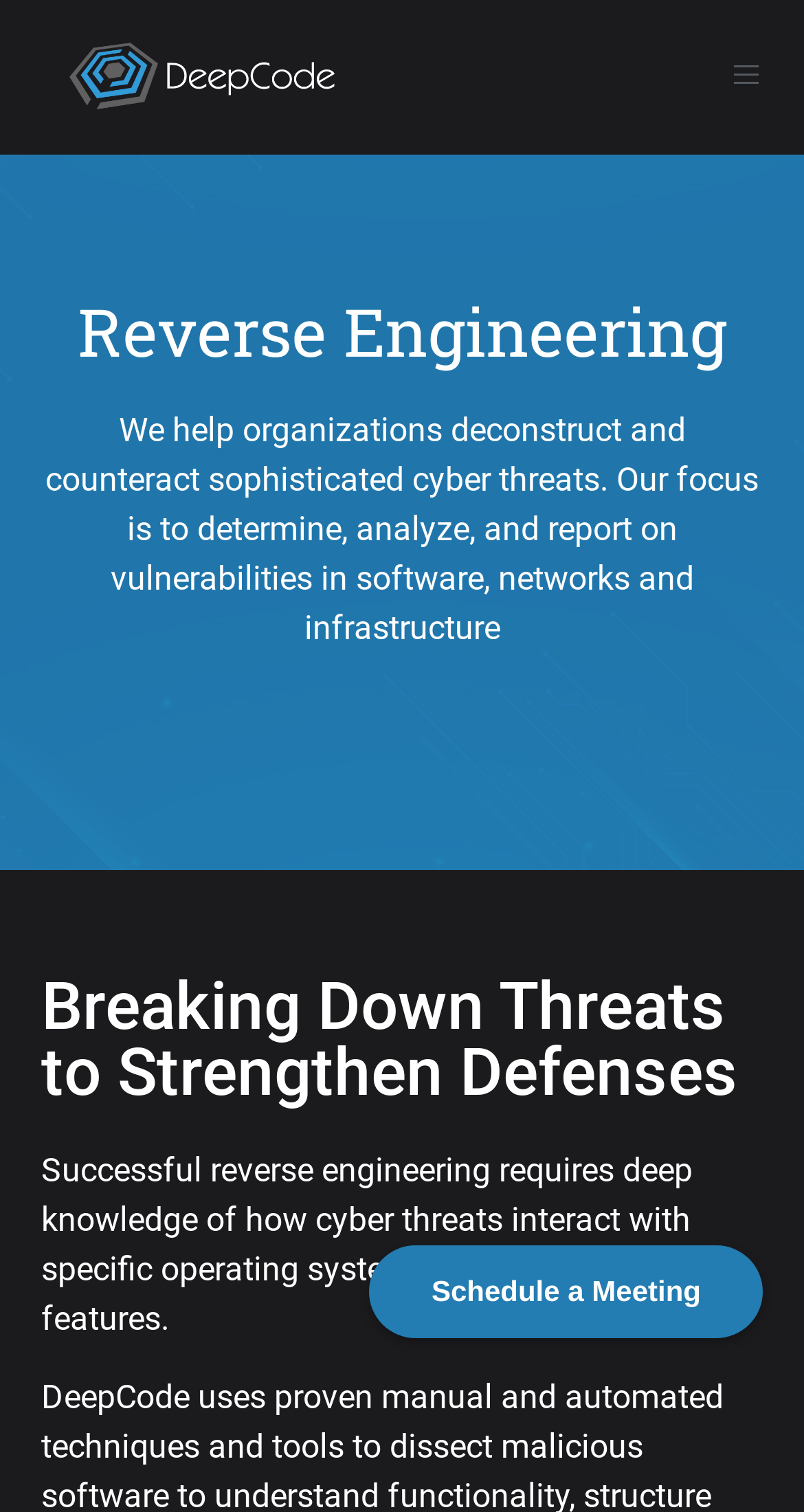Utilize the details in the image to give a detailed response to the question: What is required for successful reverse engineering?

The requirement for successful reverse engineering is obtained from the static text element that states 'Successful reverse engineering requires deep knowledge of how cyber threats interact with specific operating systems and device-level features.'